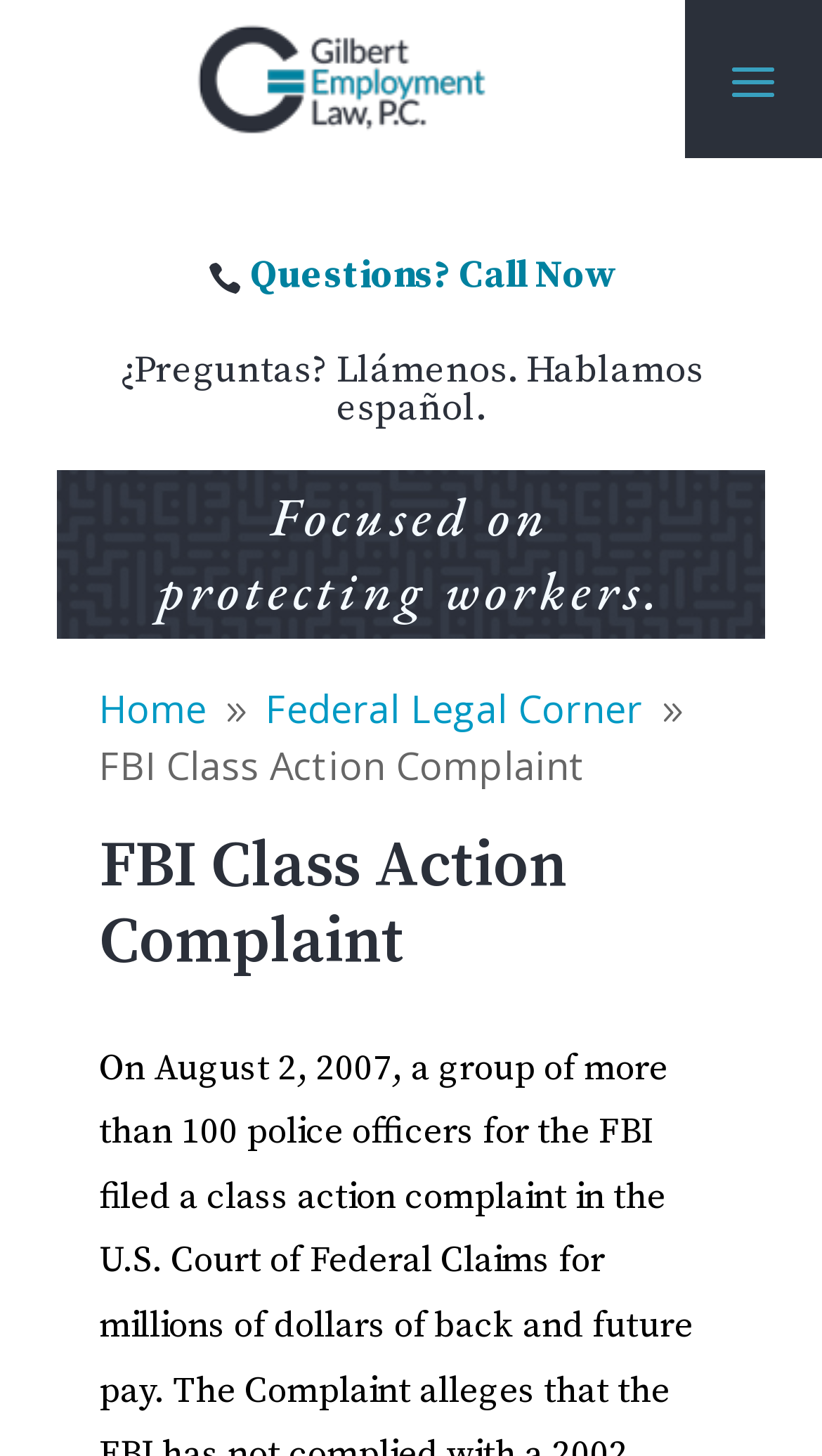Answer the question below with a single word or a brief phrase: 
What is the focus of the law firm?

Protecting workers